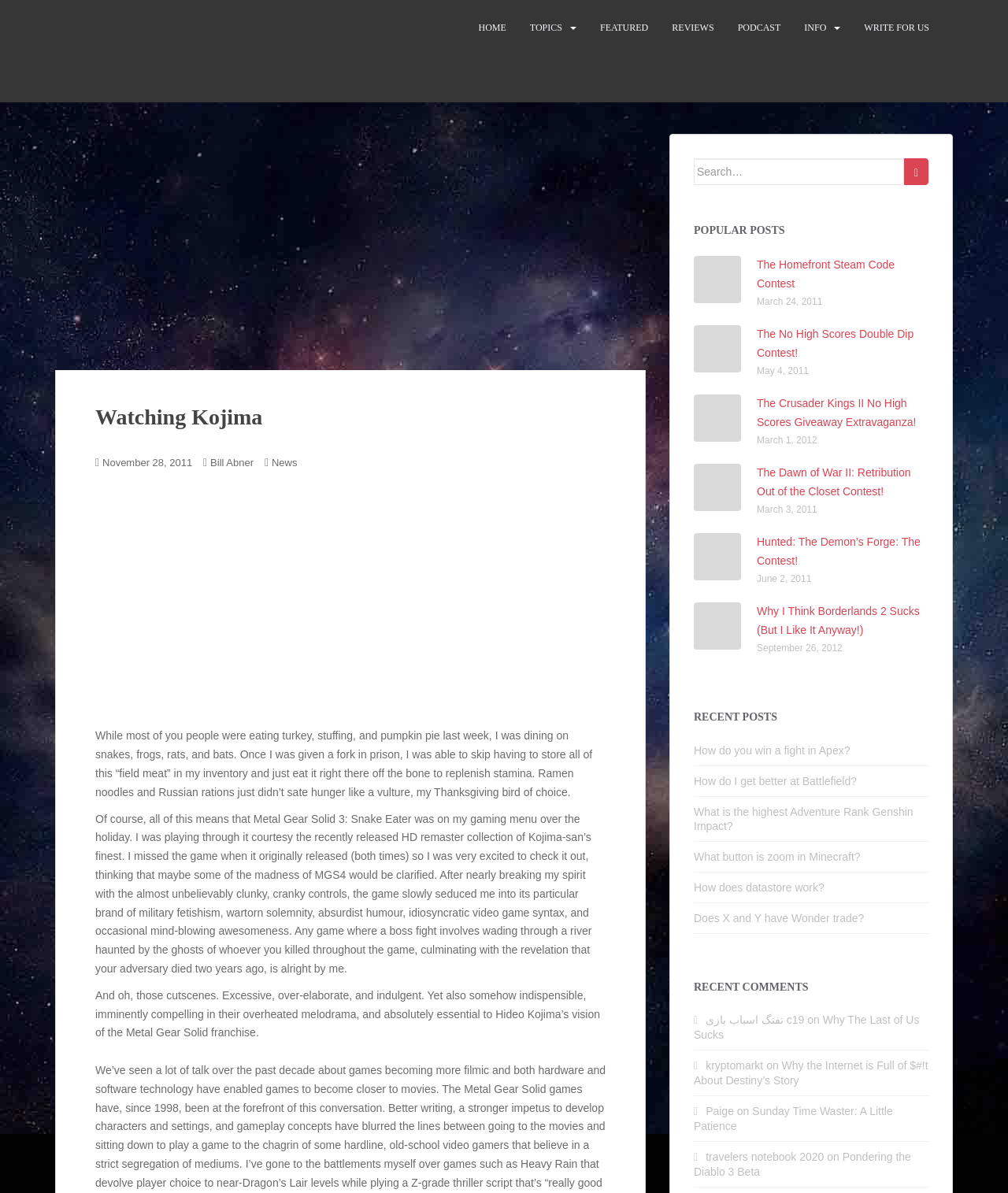What type of posts are listed under 'POPULAR POSTS'?
Respond to the question with a well-detailed and thorough answer.

I determined the answer by looking at the link elements under the 'POPULAR POSTS' heading, which have titles related to games, such as 'The Homefront Steam Code Contest' and 'The No High Scores Double Dip Contest!'.